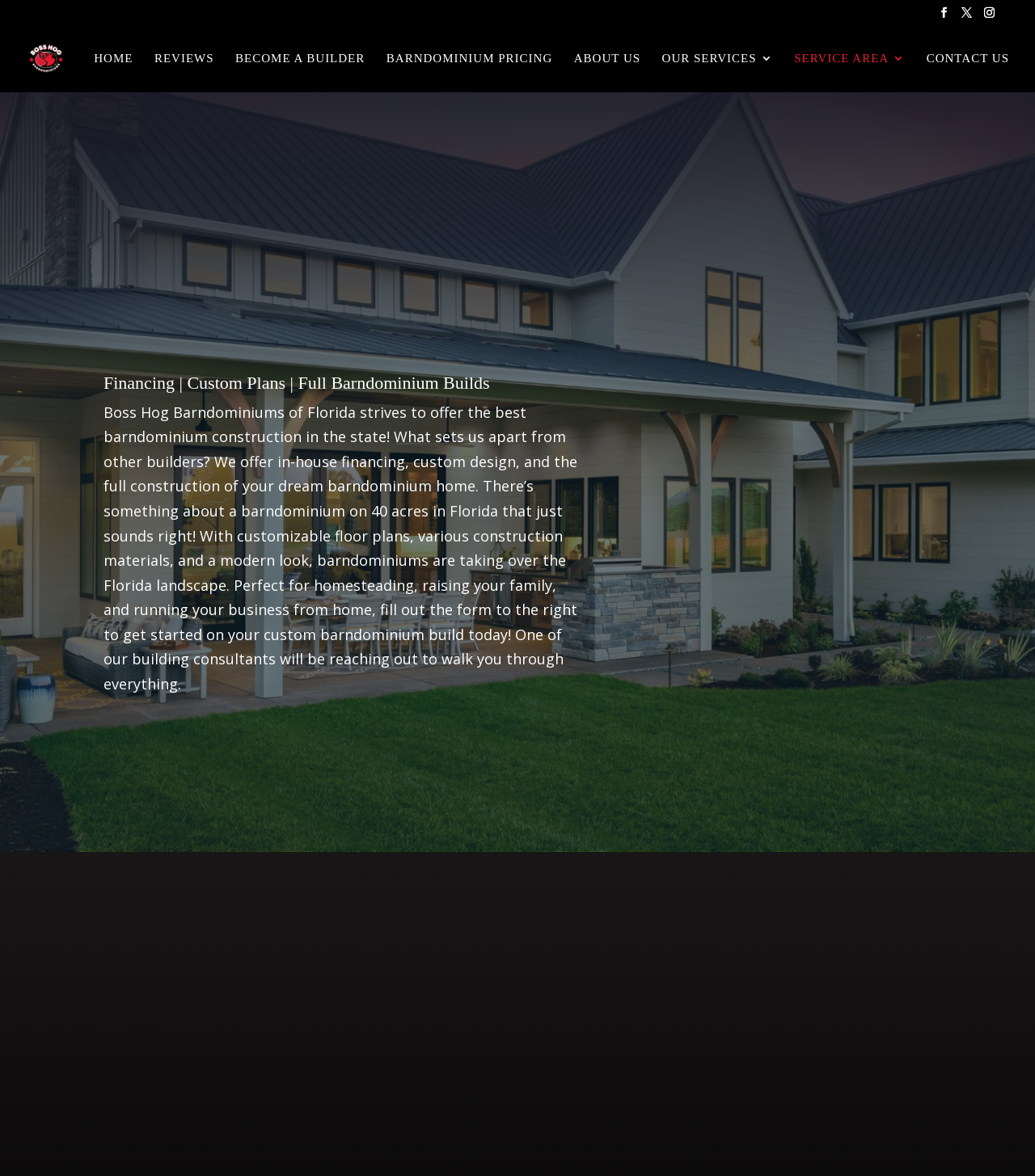What services does the company offer?
Could you answer the question in a detailed manner, providing as much information as possible?

I found the answer by reading the static text on the webpage, which states that the company offers 'in-house financing, custom design, and the full construction of your dream barndominium home'. This suggests that the company provides financing, custom design, and construction services.